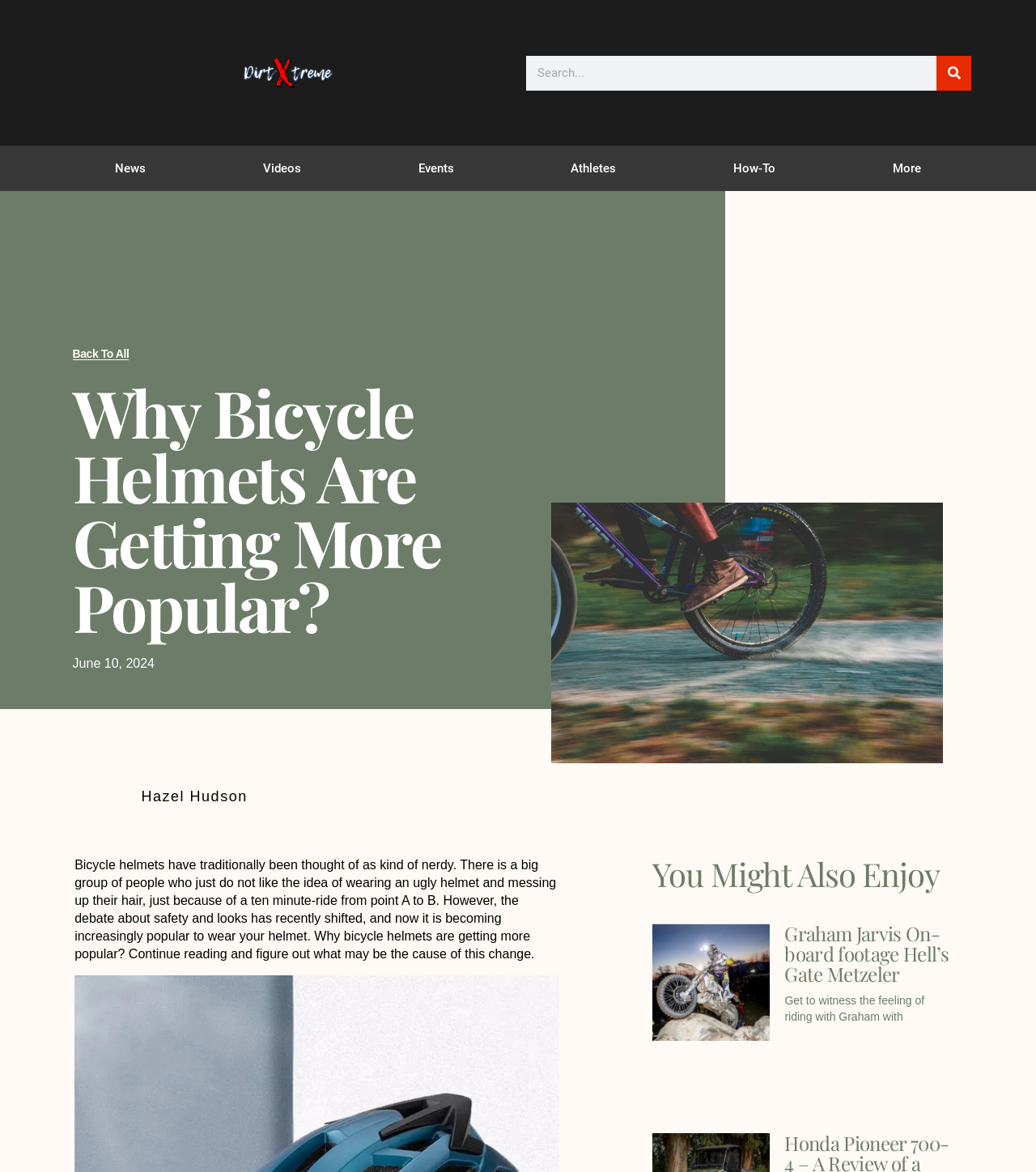Locate the bounding box coordinates of the segment that needs to be clicked to meet this instruction: "Go to News page".

[0.055, 0.124, 0.197, 0.163]